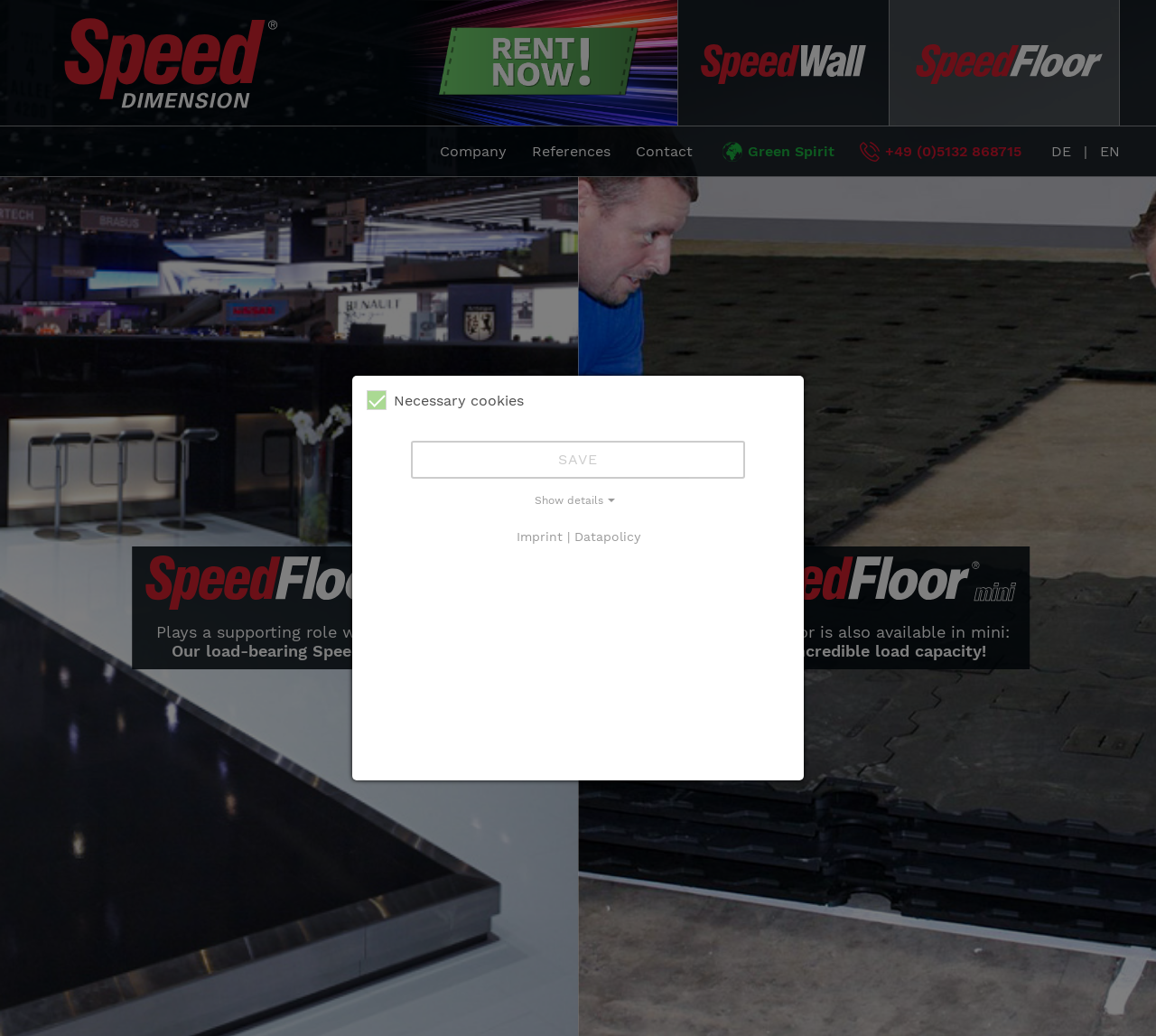What is the phone number displayed on the webpage?
Could you answer the question in a detailed manner, providing as much information as possible?

The phone number is displayed at the top-right corner of the webpage, and it is '+49 (0)5132 868715', which is likely the contact number of the company.